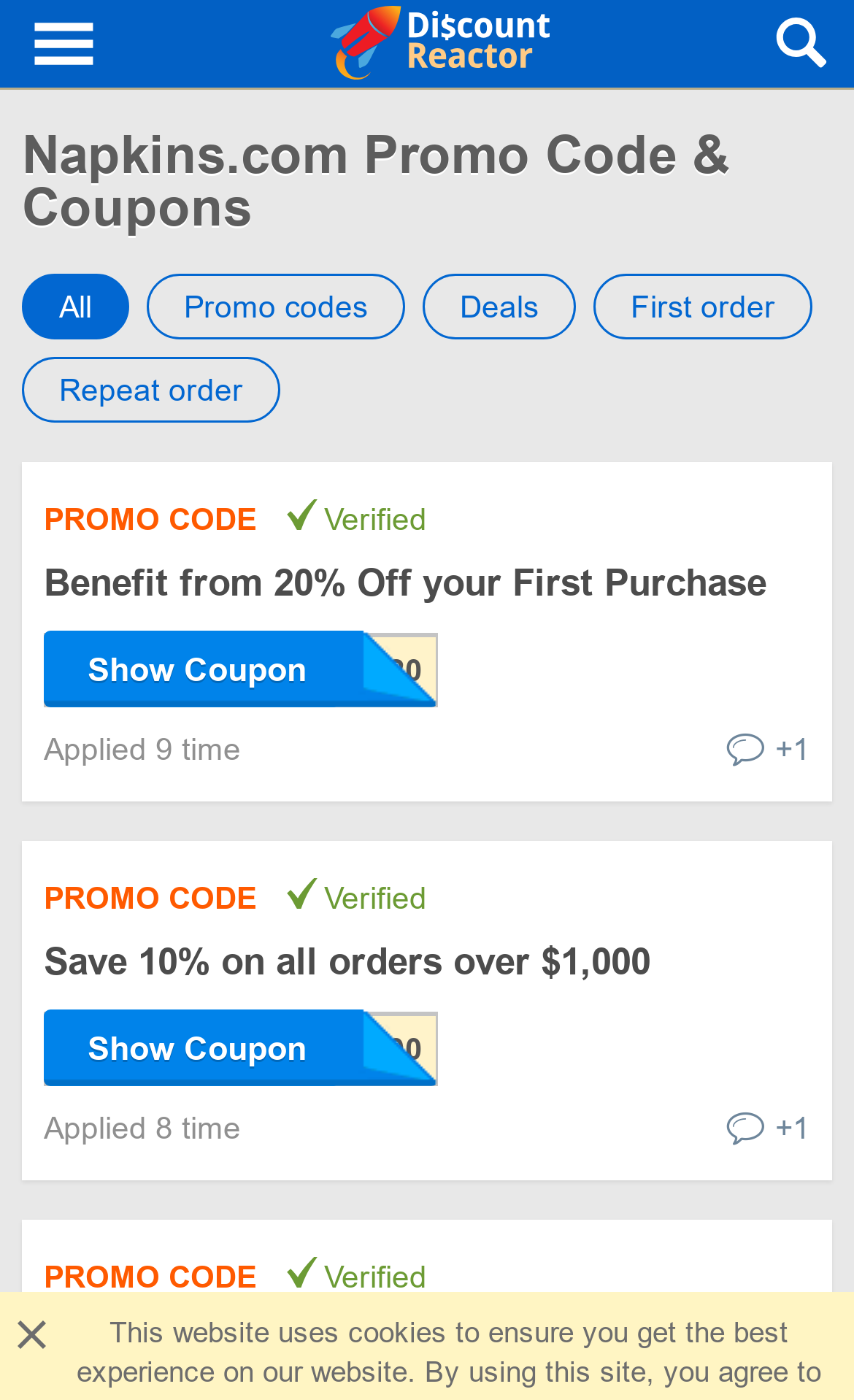Pinpoint the bounding box coordinates of the area that should be clicked to complete the following instruction: "Click on Navigation for DiscountReactor". The coordinates must be given as four float numbers between 0 and 1, i.e., [left, top, right, bottom].

[0.0, 0.0, 0.154, 0.063]